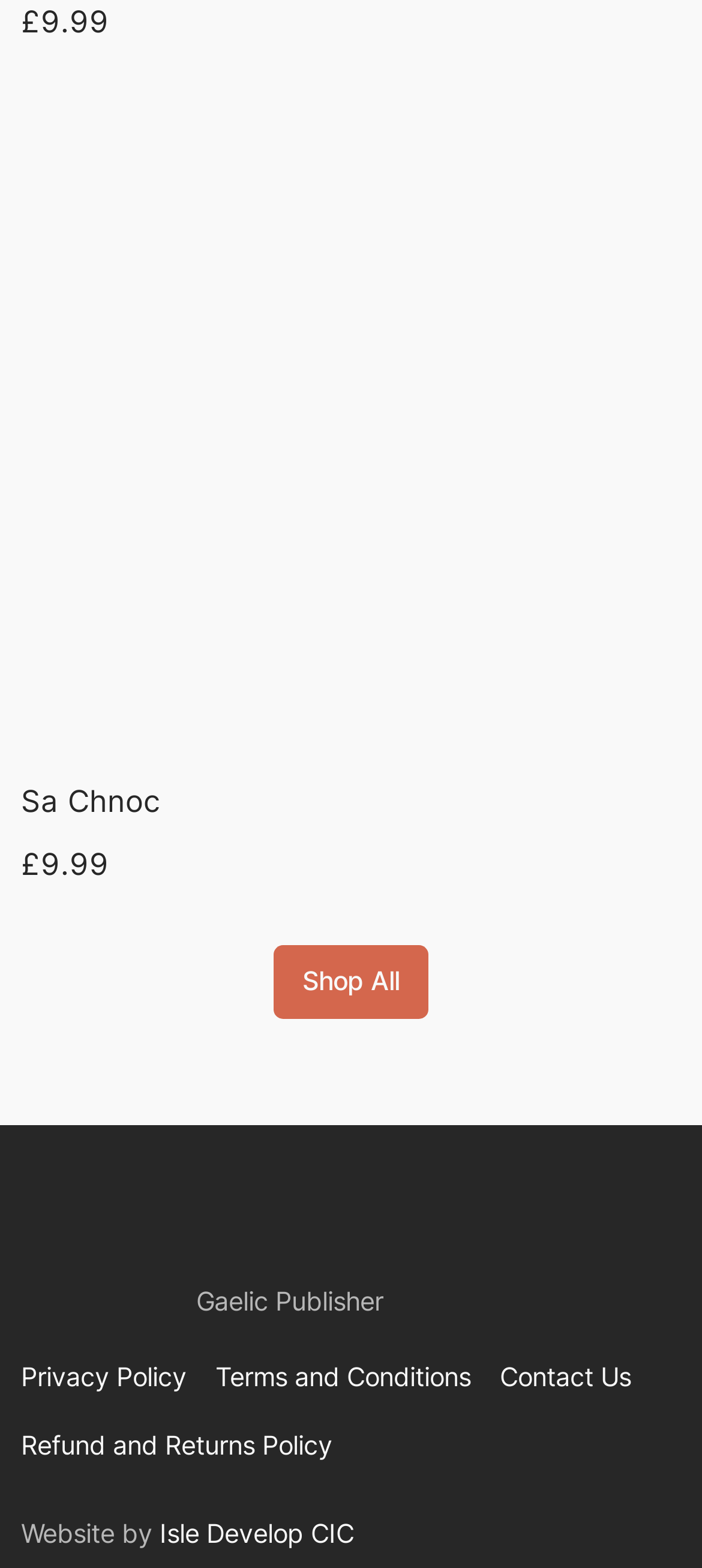Identify the bounding box coordinates of the specific part of the webpage to click to complete this instruction: "View the 'Shop All' page".

[0.39, 0.602, 0.61, 0.65]